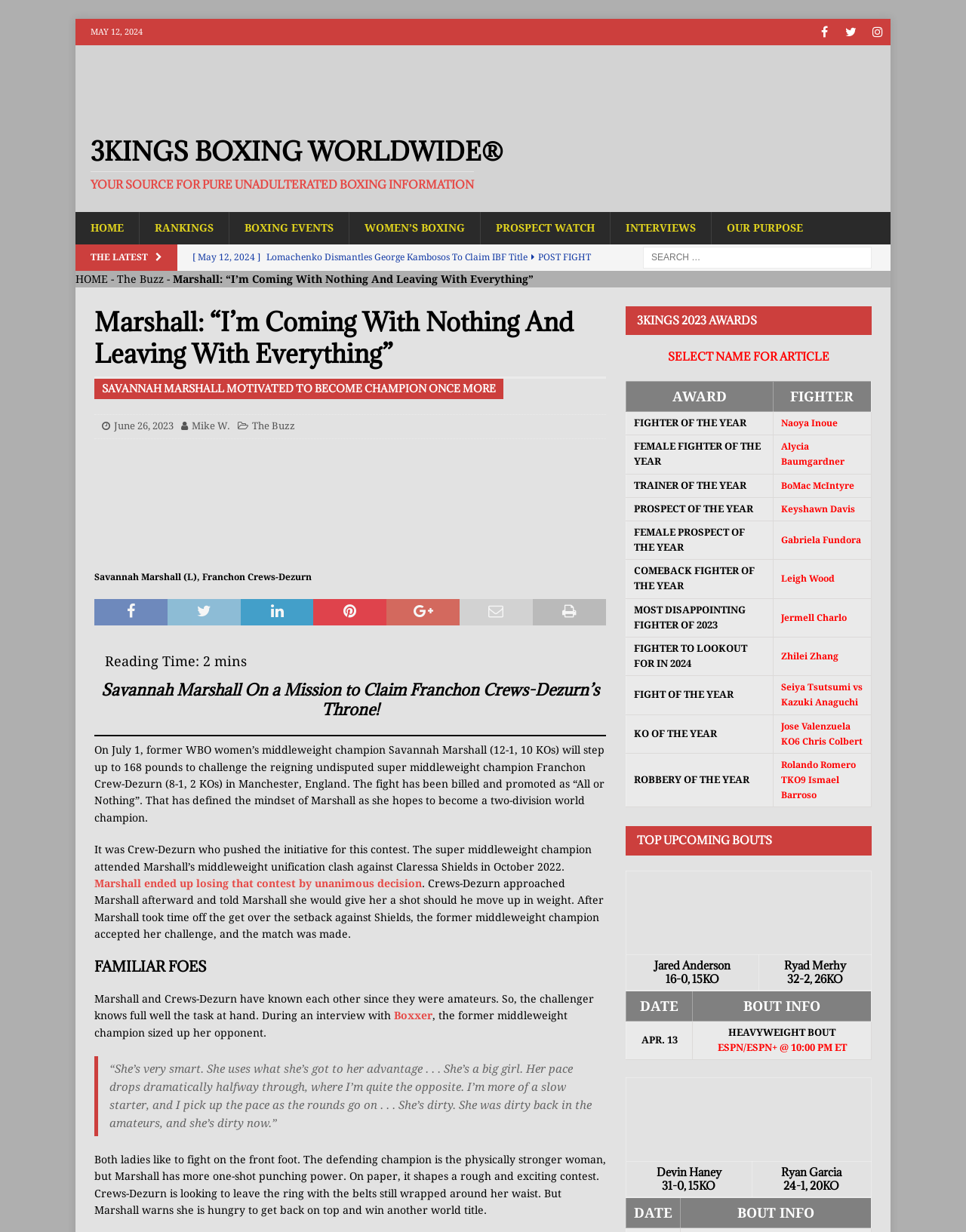Determine the bounding box coordinates of the UI element that matches the following description: "BoMac McIntyre". The coordinates should be four float numbers between 0 and 1 in the format [left, top, right, bottom].

[0.809, 0.389, 0.884, 0.398]